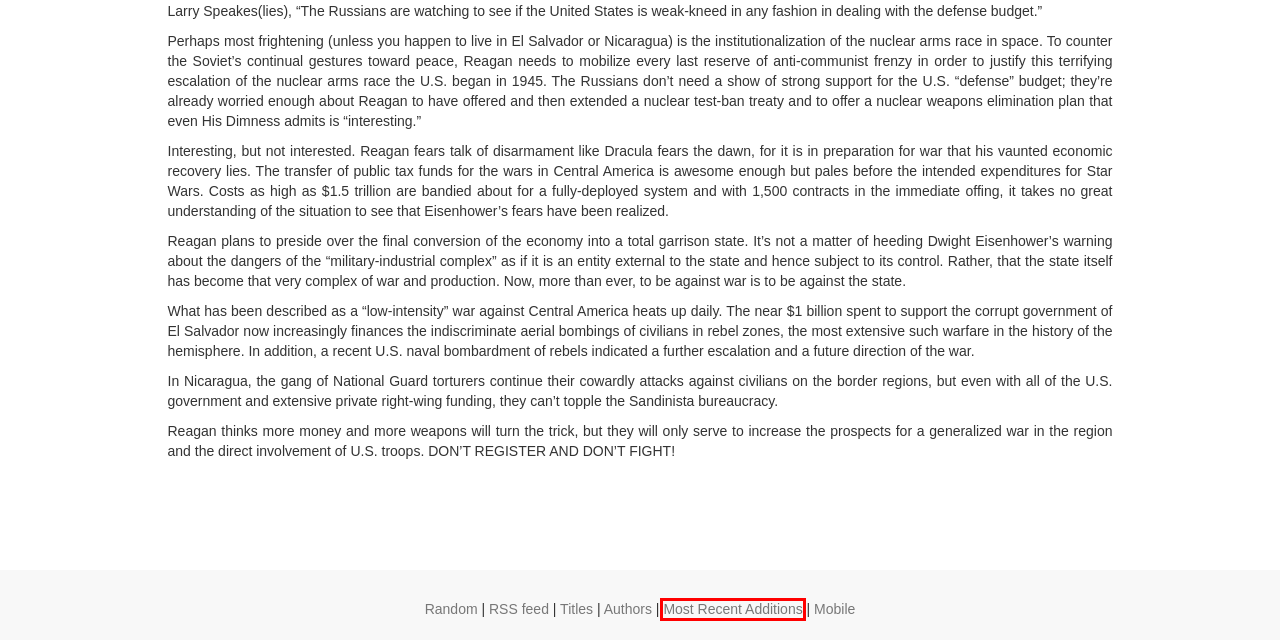Look at the given screenshot of a webpage with a red rectangle bounding box around a UI element. Pick the description that best matches the new webpage after clicking the element highlighted. The descriptions are:
A. Fifth Estate Archive on mobile | Fifth Estate Archive
B. U.S. Cranks Up War Machine
C. Fifth Estate Archive
D. Full list of texts | Fifth Estate Archive
E. Authors | Fifth Estate Archive
F. Most Recent Additions | Fifth Estate Archive
G. Masthead | Fifth Estate Archive
H. Fifth Estate Collective | Fifth Estate Archive

F